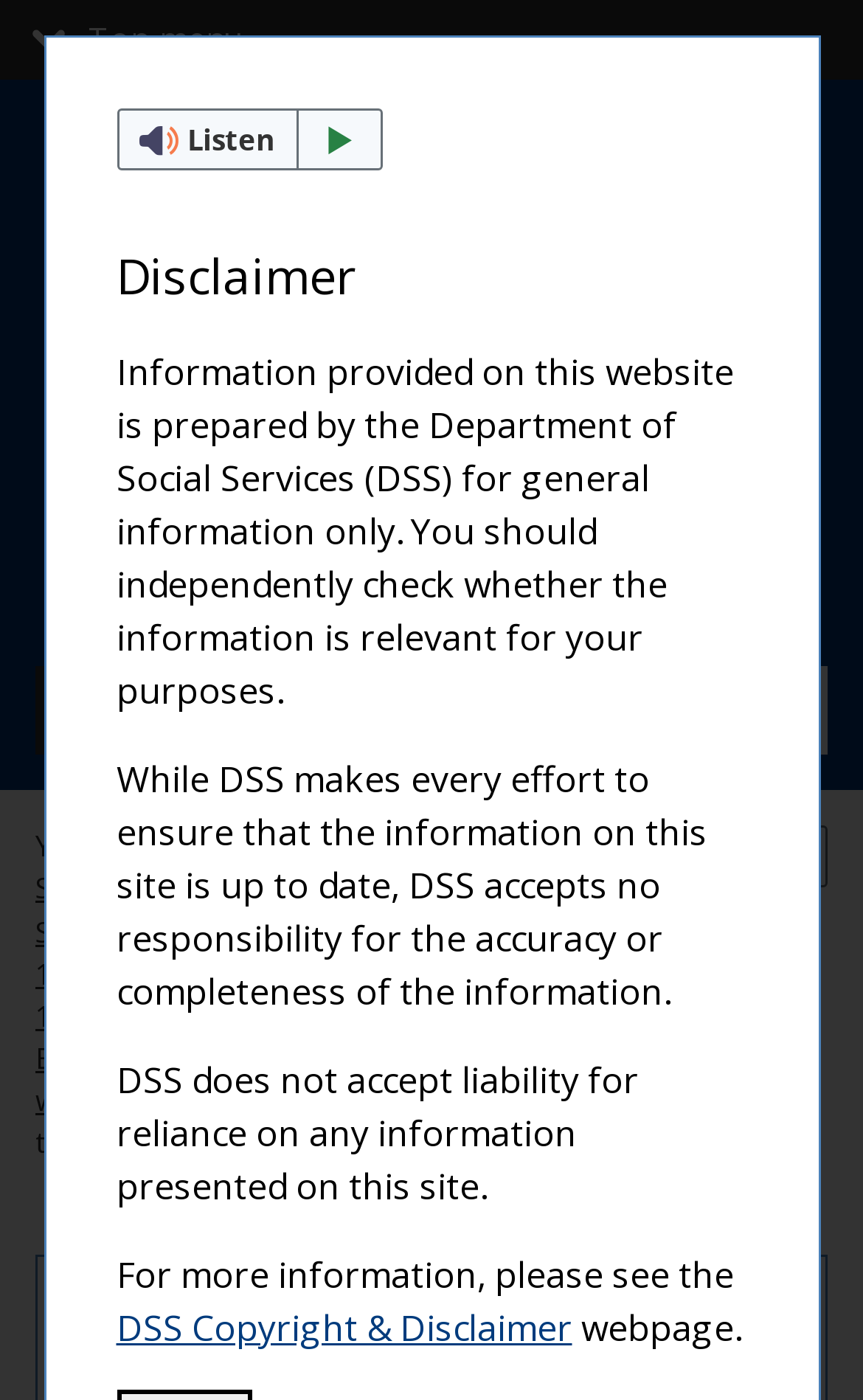What is the purpose of the Social Security Guide?
Provide a fully detailed and comprehensive answer to the question.

The purpose of the Social Security Guide can be inferred from the disclaimer section, which states that the information provided on this website is prepared by the Department of Social Services (DSS) for general information only. This suggests that the guide is intended to provide general information to users, rather than specific advice or guidance.